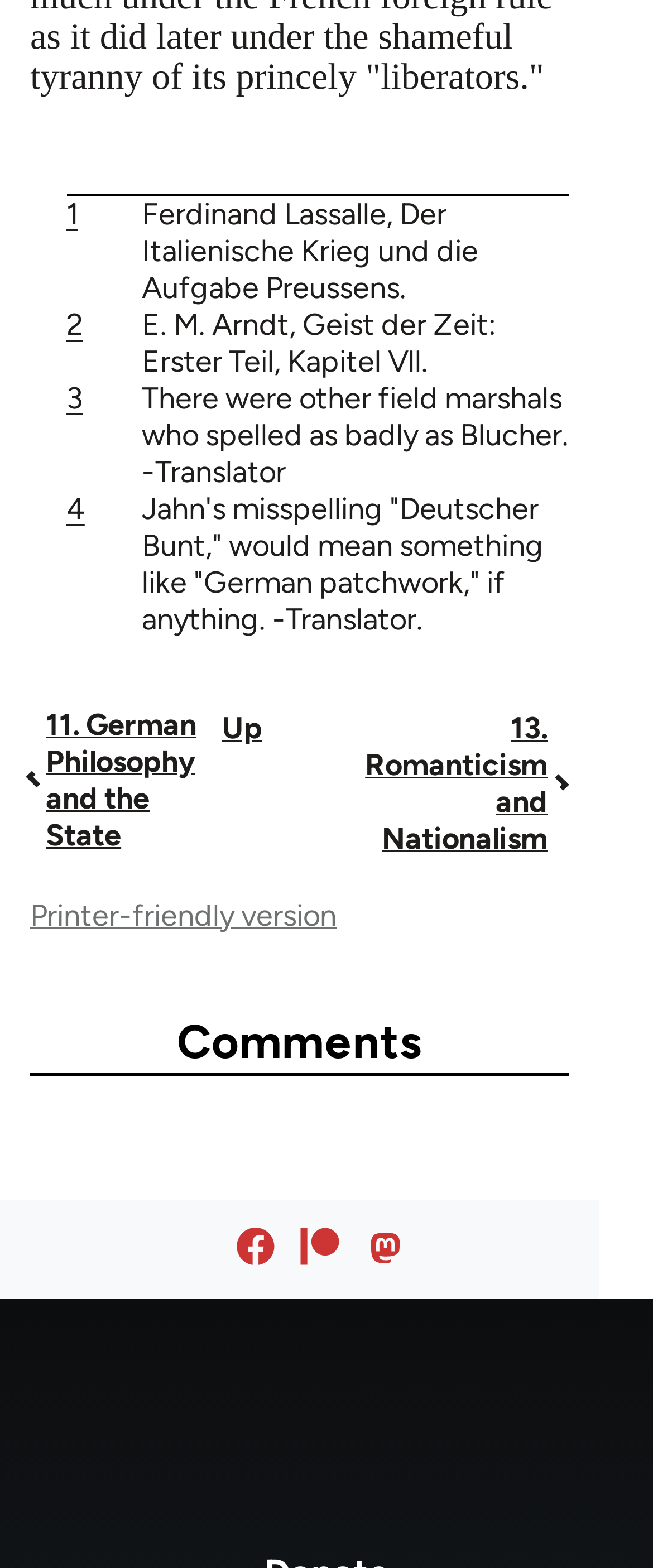Using the given description, provide the bounding box coordinates formatted as (top-left x, top-left y, bottom-right x, bottom-right y), with all values being floating point numbers between 0 and 1. Description: Printer-friendly version

[0.046, 0.572, 0.515, 0.595]